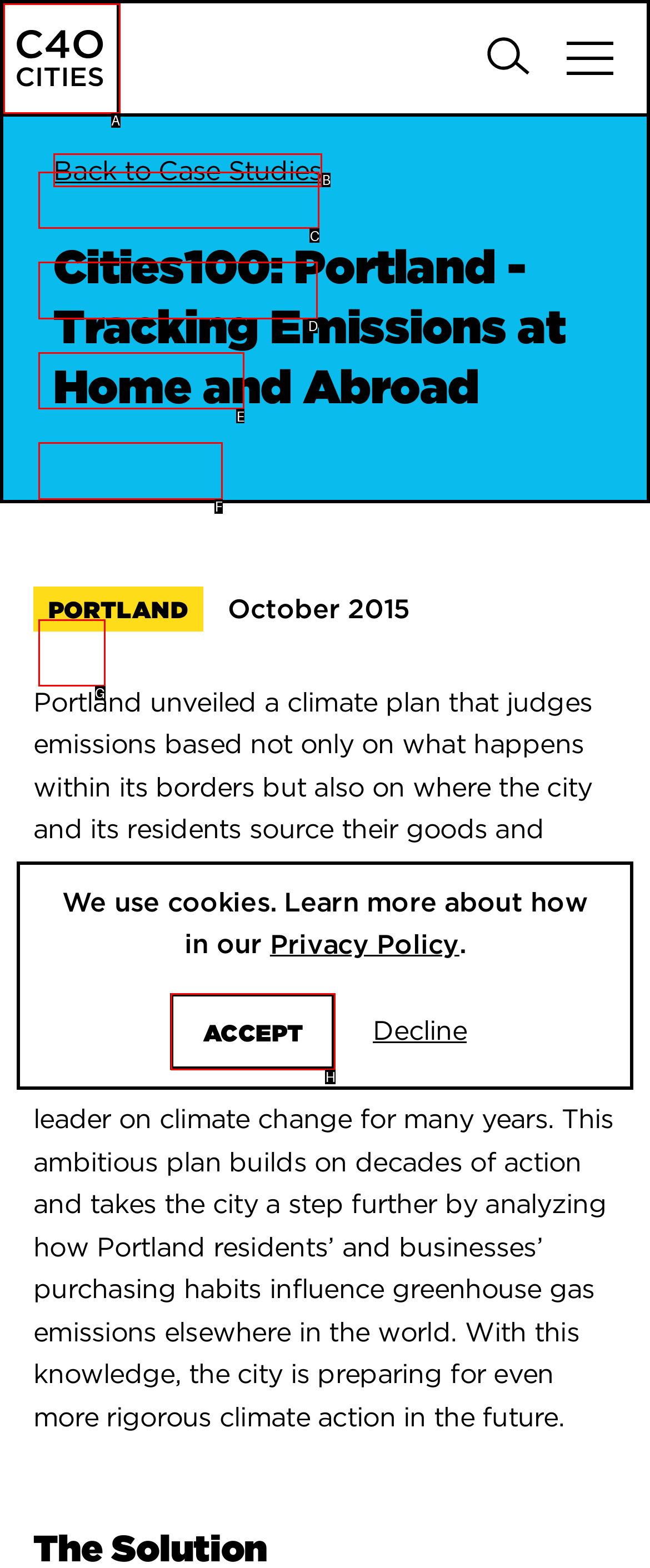Examine the description: Our Cities and indicate the best matching option by providing its letter directly from the choices.

E